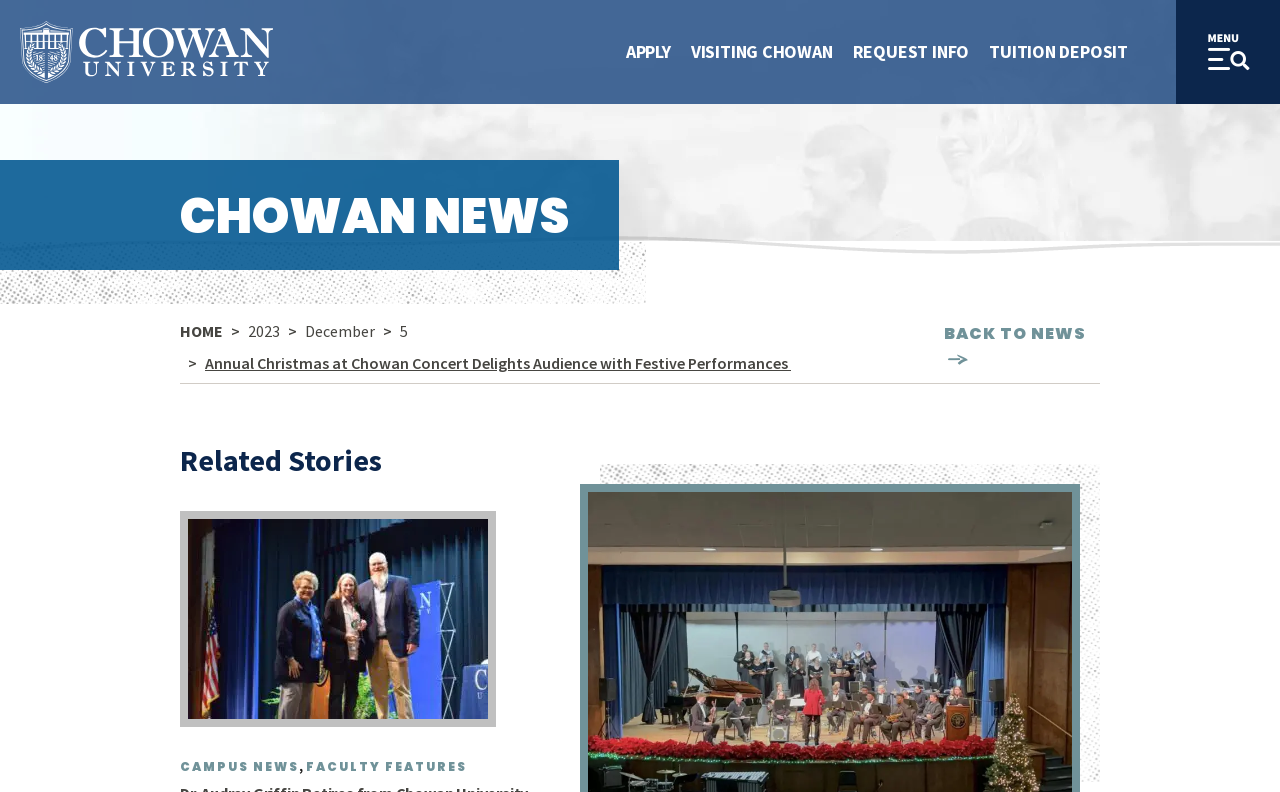Please provide a comprehensive answer to the question below using the information from the image: How many links are in the navigation menu?

The navigation menu has 5 links, which are 'APPLY', 'VISITING CHOWAN', 'REQUEST INFO', 'TUITION DEPOSIT', and 'open extended navigation'.